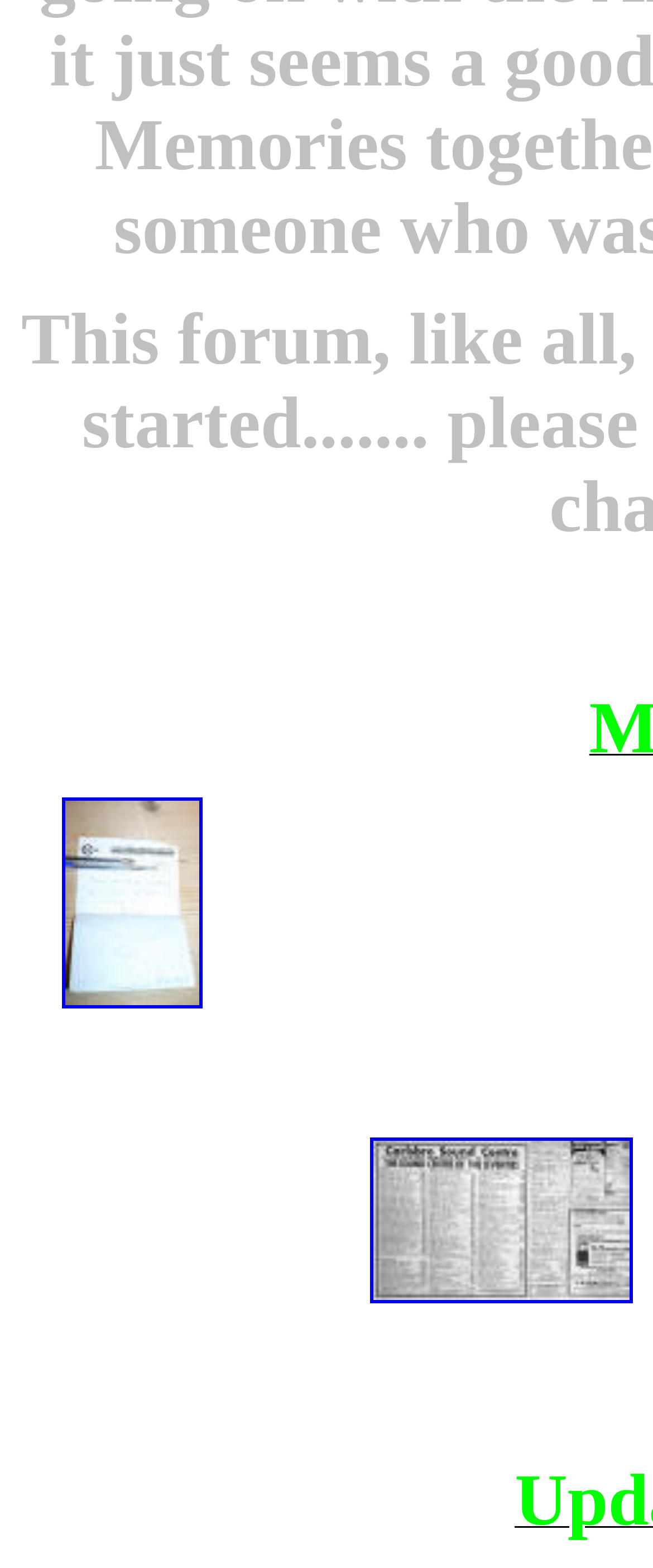Identify and provide the bounding box for the element described by: "parent_node: Melody Maker 1971".

[0.567, 0.817, 0.969, 0.835]